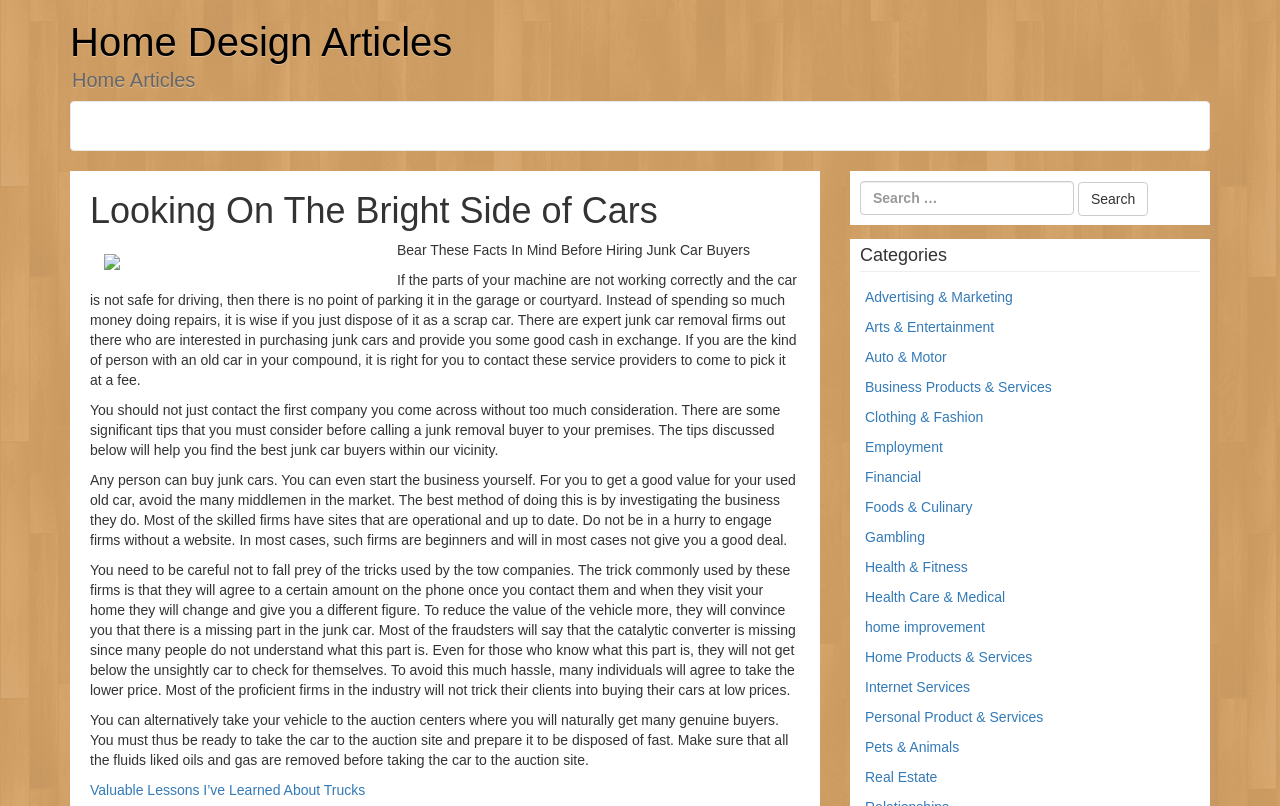Please determine the bounding box coordinates of the section I need to click to accomplish this instruction: "Click on Home Design Articles".

[0.055, 0.025, 0.353, 0.079]